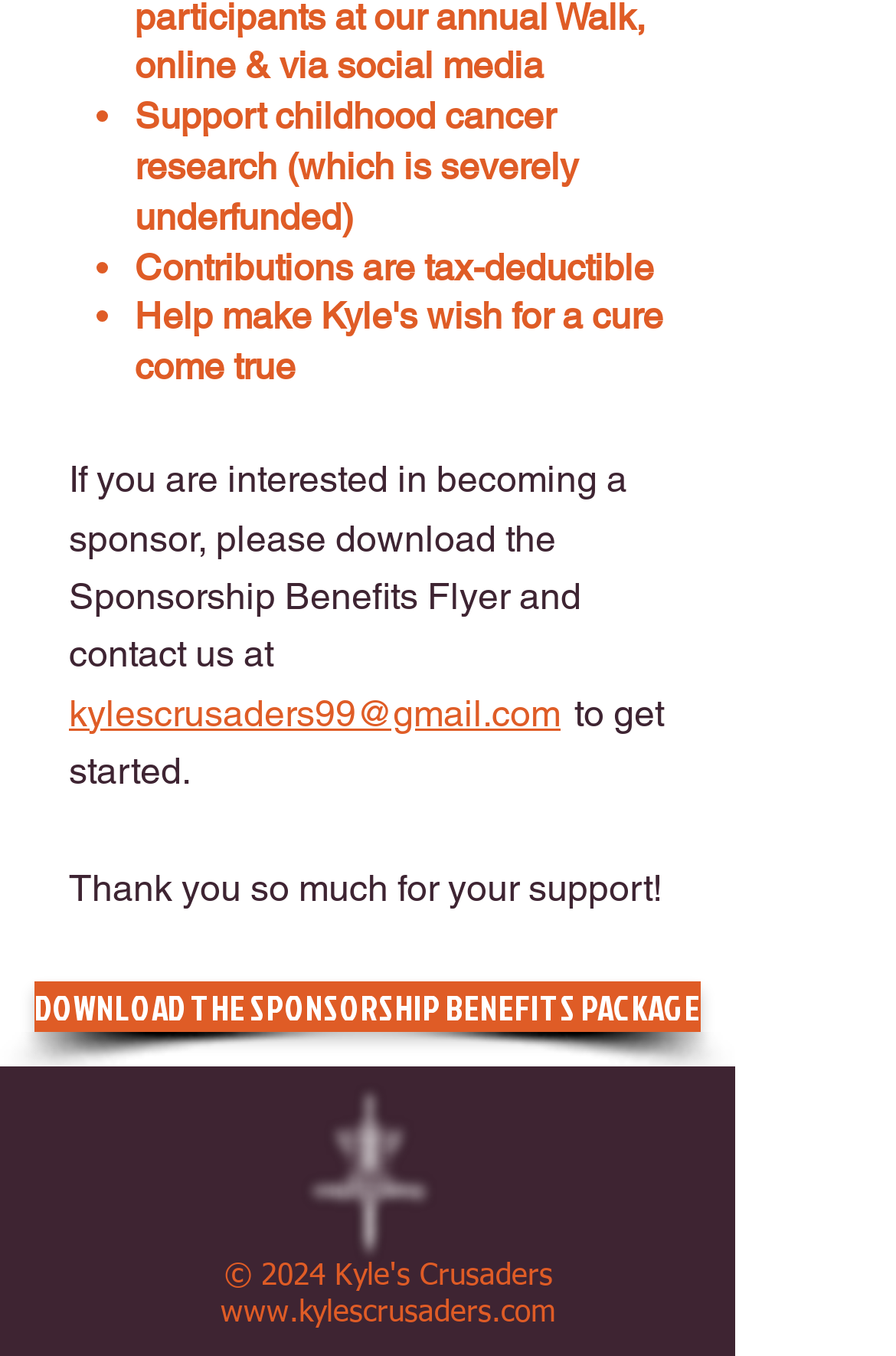What is the website's URL?
Please provide a single word or phrase in response based on the screenshot.

www.kylescrusaders.com